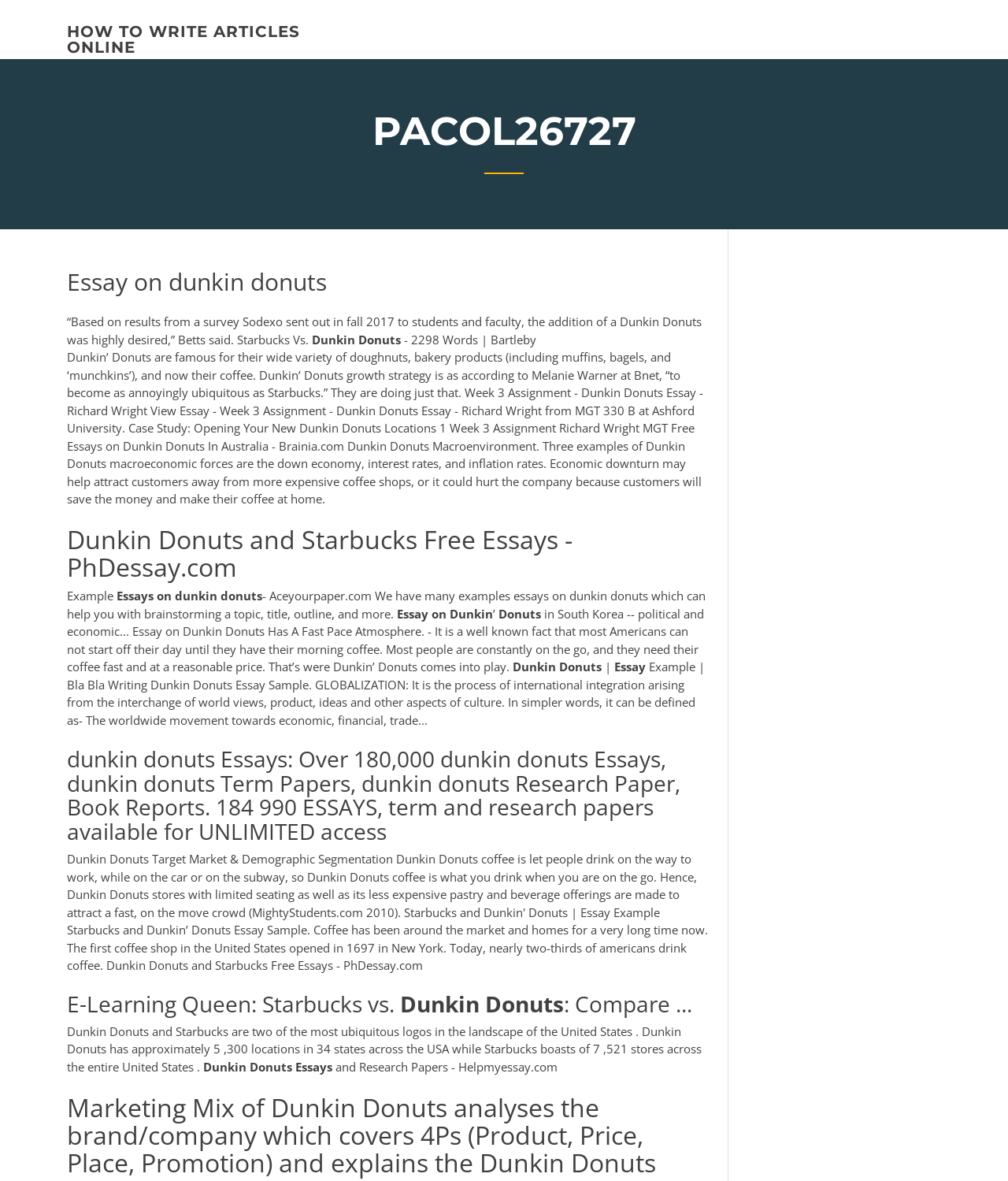Use a single word or phrase to answer the question: What is the main topic of the webpage?

Dunkin Donuts